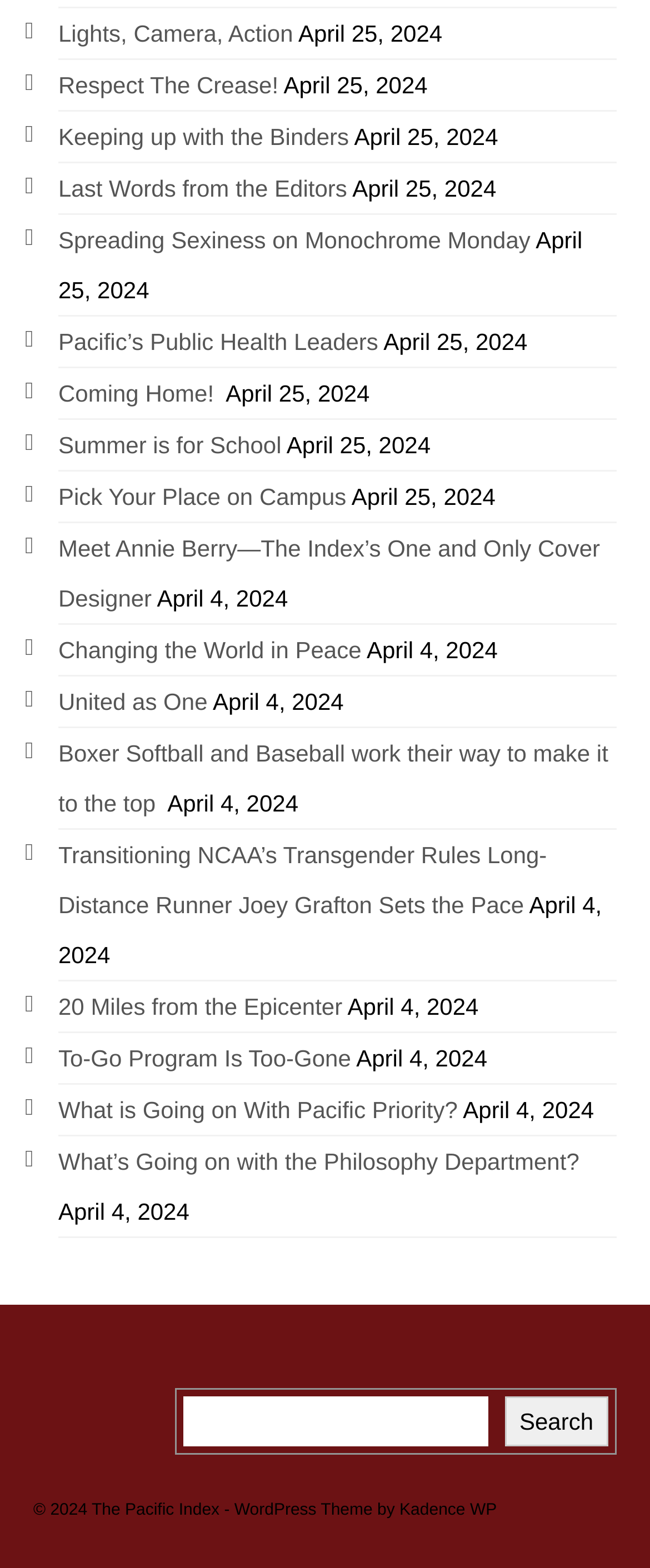Provide a brief response using a word or short phrase to this question:
What is the date of the latest article?

April 25, 2024